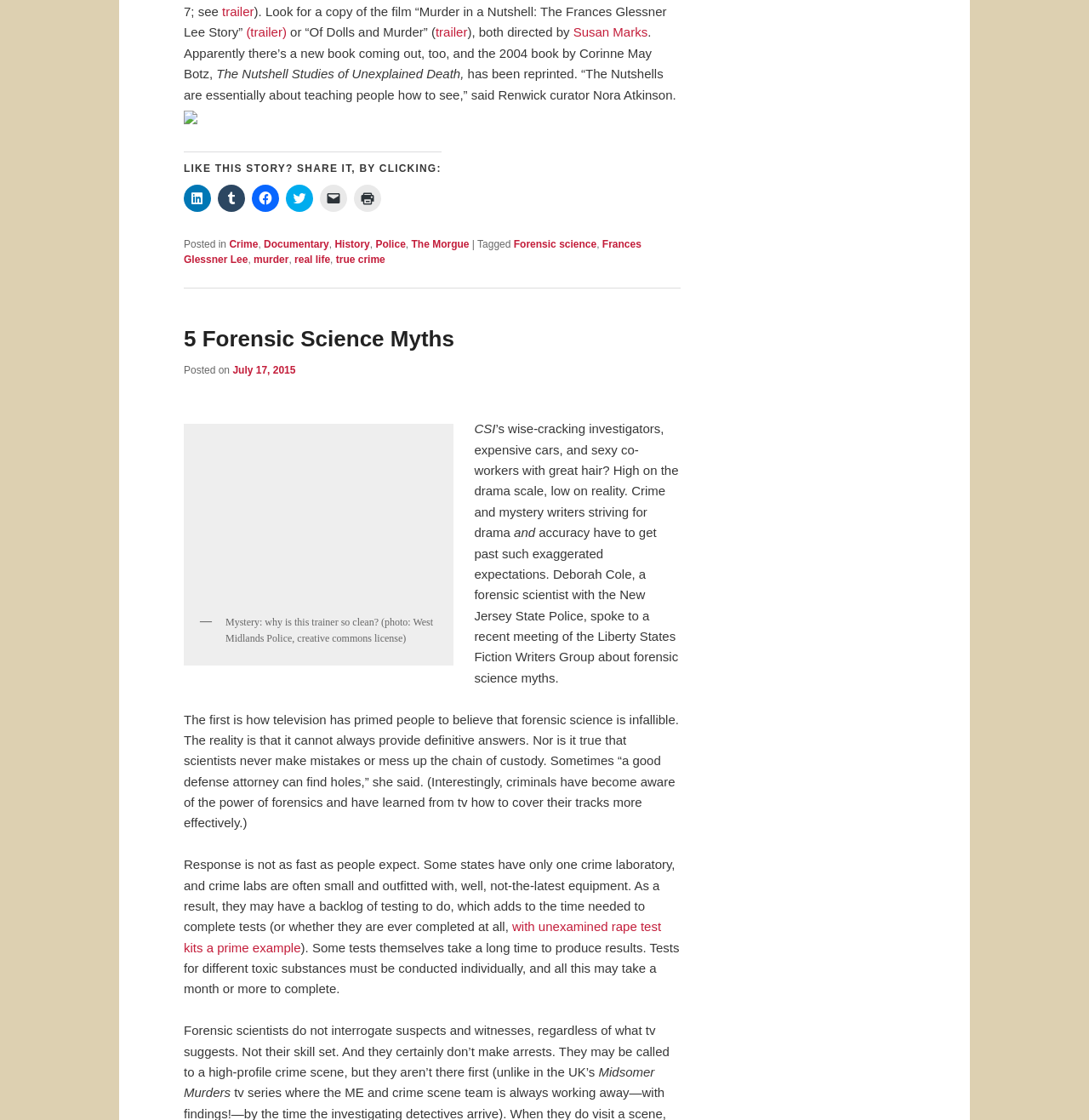What is the name of the book mentioned in the article?
Offer a detailed and full explanation in response to the question.

The article mentions a book titled 'The Nutshell Studies of Unexplained Death', which has been reprinted. This book is related to the topic of forensic science.